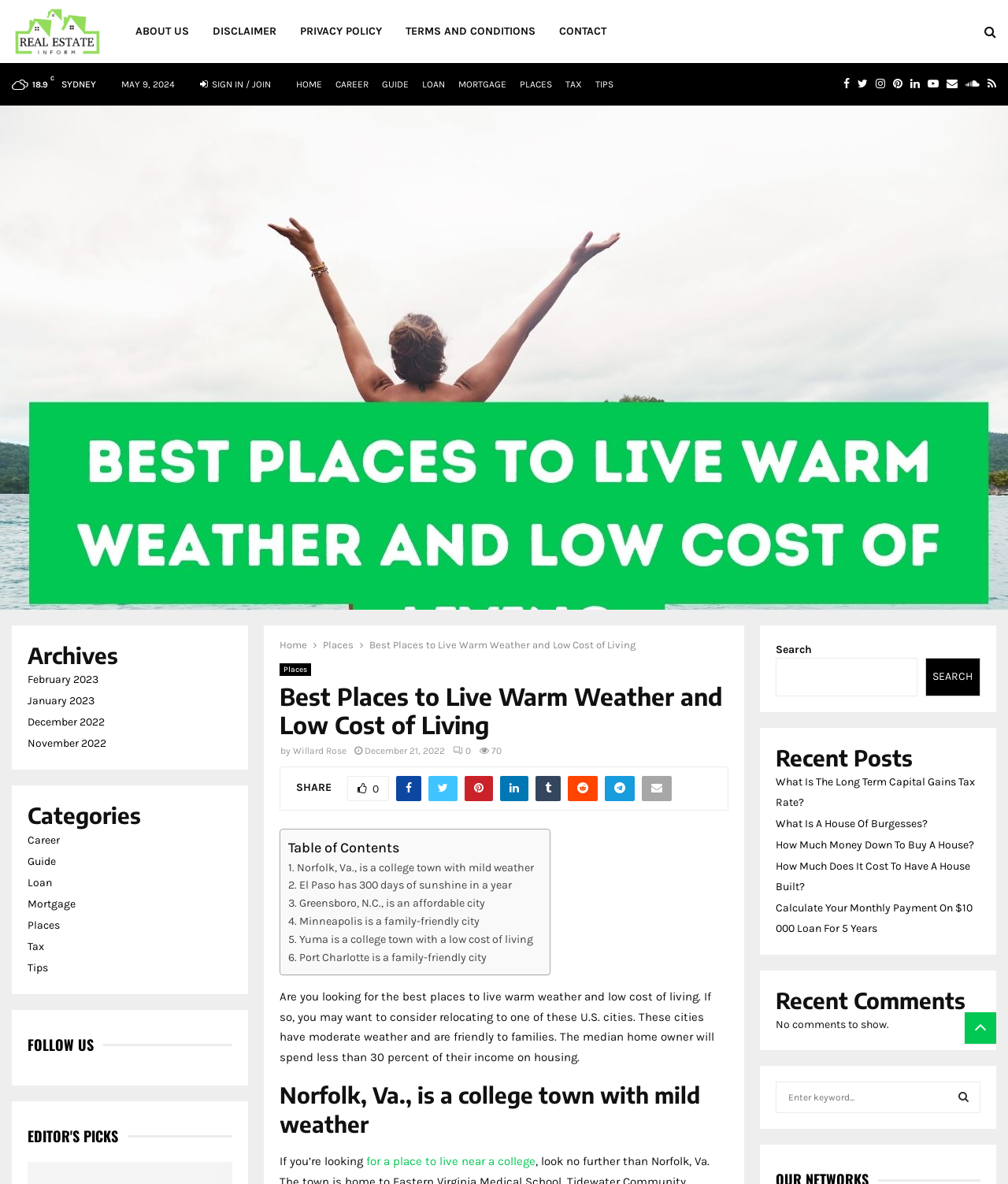Predict the bounding box coordinates of the area that should be clicked to accomplish the following instruction: "Sign in or join". The bounding box coordinates should consist of four float numbers between 0 and 1, i.e., [left, top, right, bottom].

[0.198, 0.061, 0.269, 0.081]